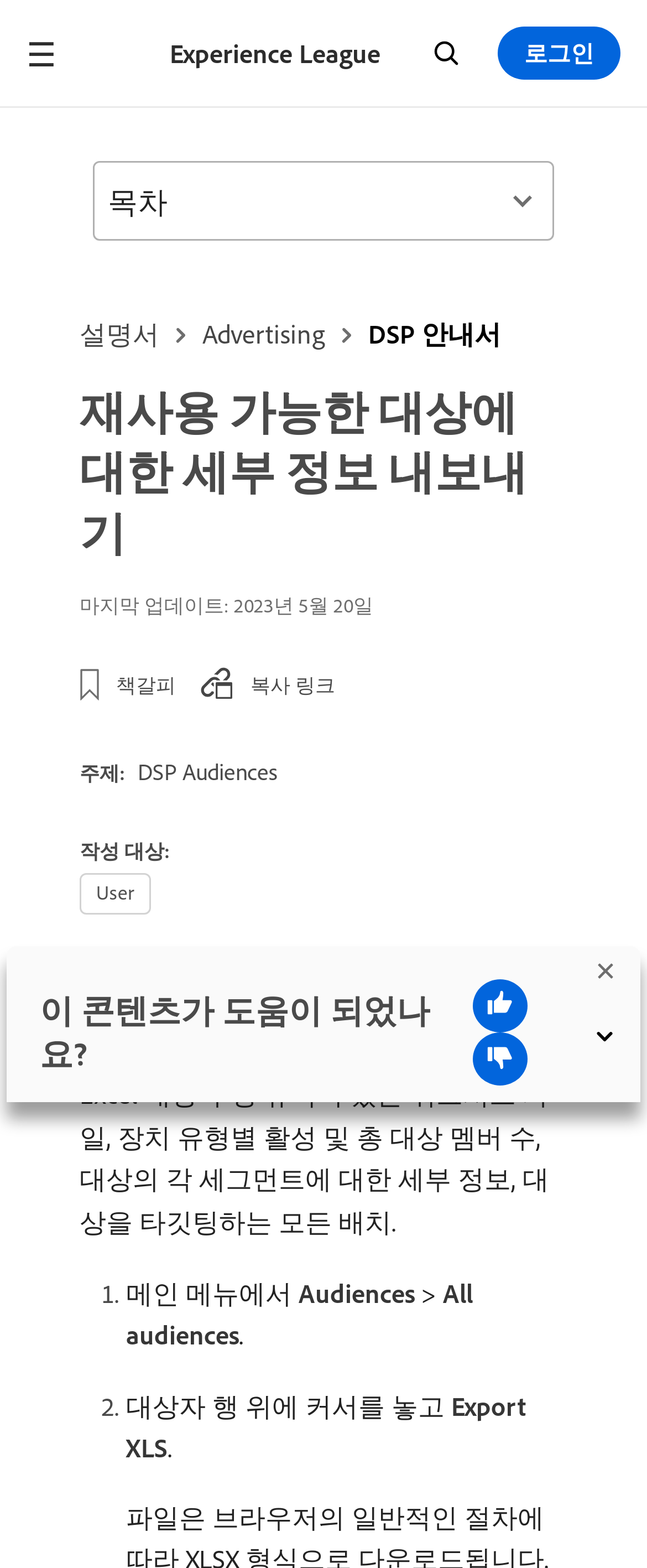Please identify the coordinates of the bounding box that should be clicked to fulfill this instruction: "Click the navigation menu button".

[0.0, 0.0, 0.128, 0.068]